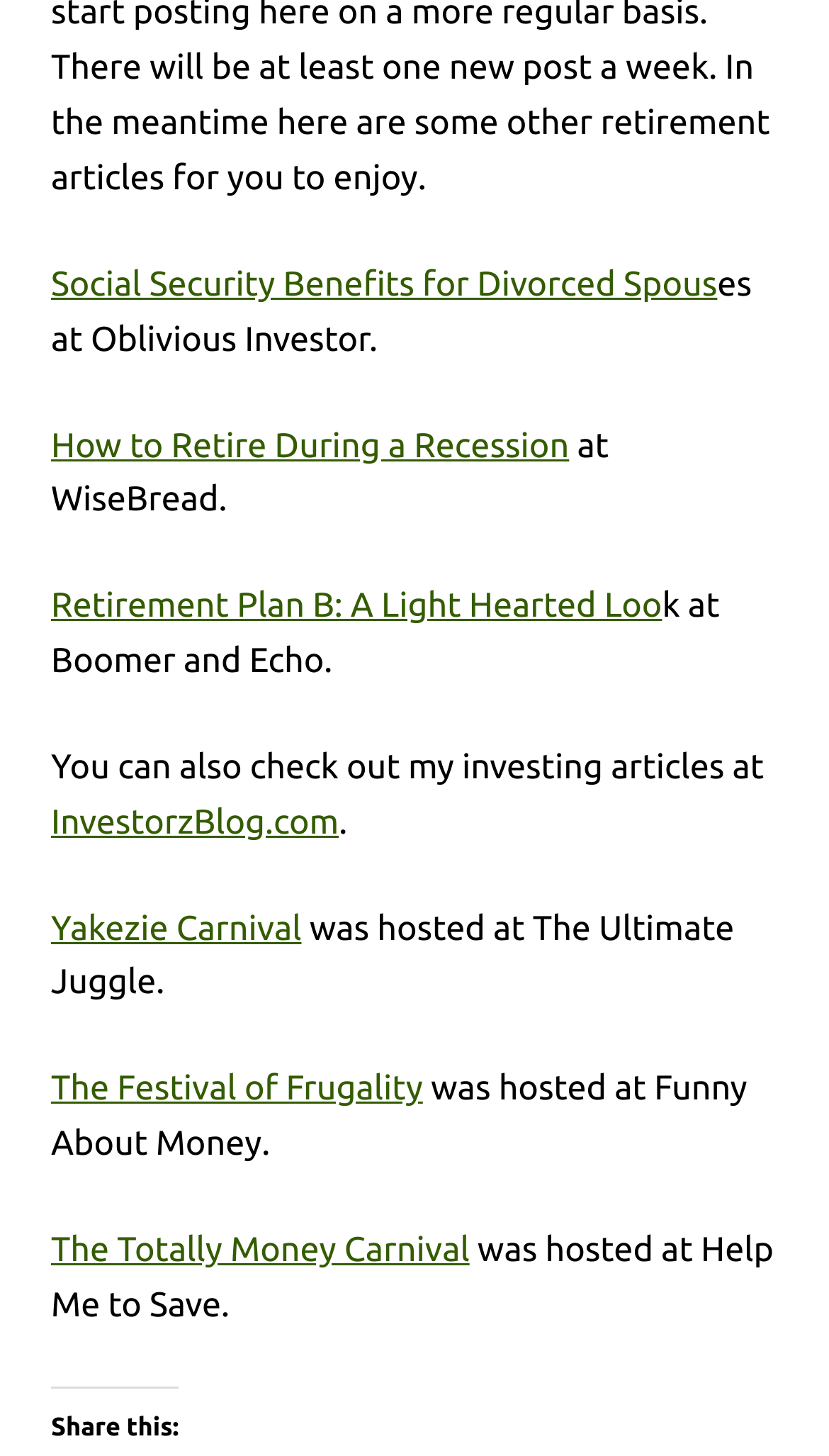Given the description: "The Festival of Frugality", determine the bounding box coordinates of the UI element. The coordinates should be formatted as four float numbers between 0 and 1, [left, top, right, bottom].

[0.062, 0.735, 0.51, 0.761]